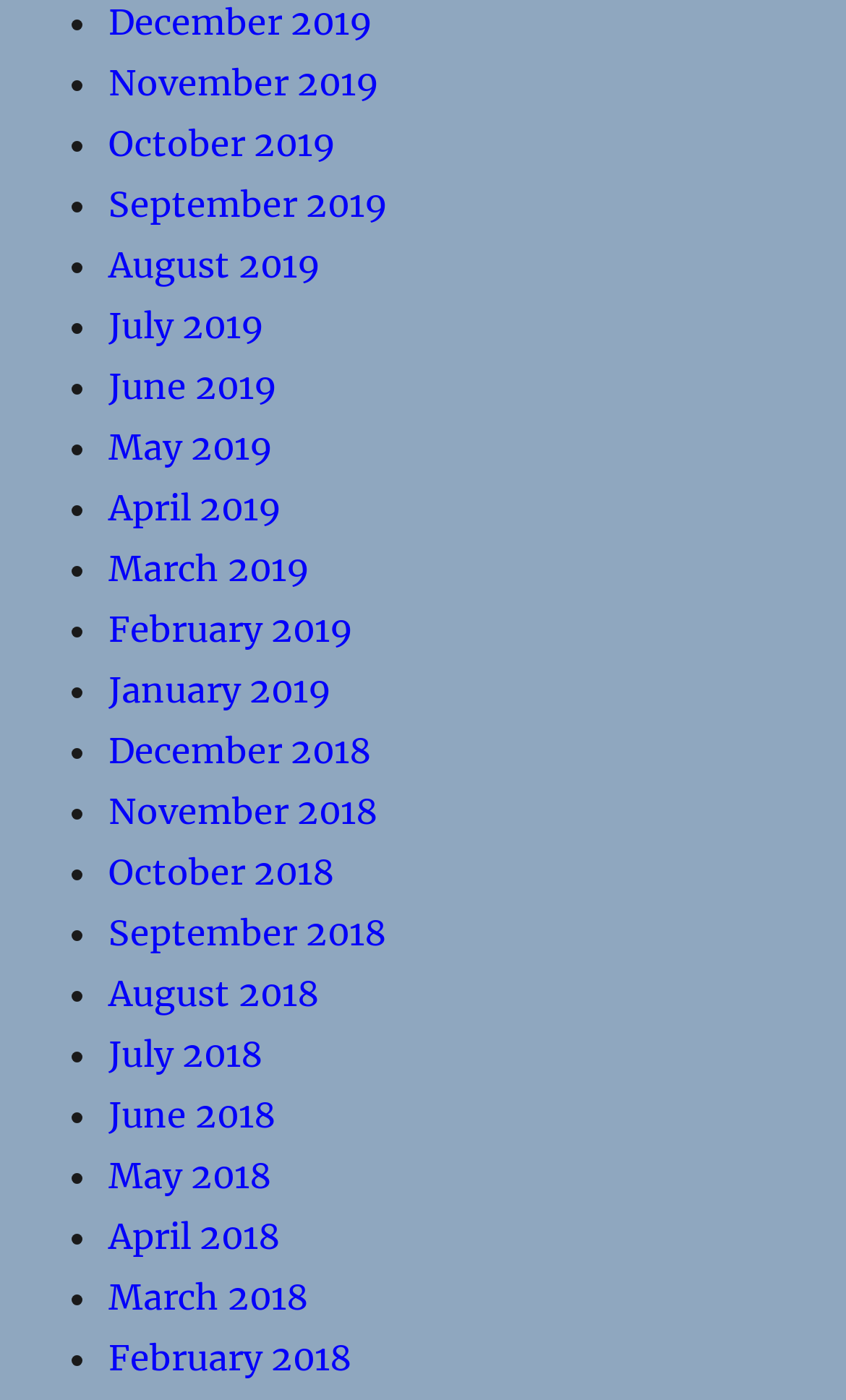Identify the bounding box coordinates for the element that needs to be clicked to fulfill this instruction: "View October 2019". Provide the coordinates in the format of four float numbers between 0 and 1: [left, top, right, bottom].

[0.128, 0.087, 0.397, 0.118]